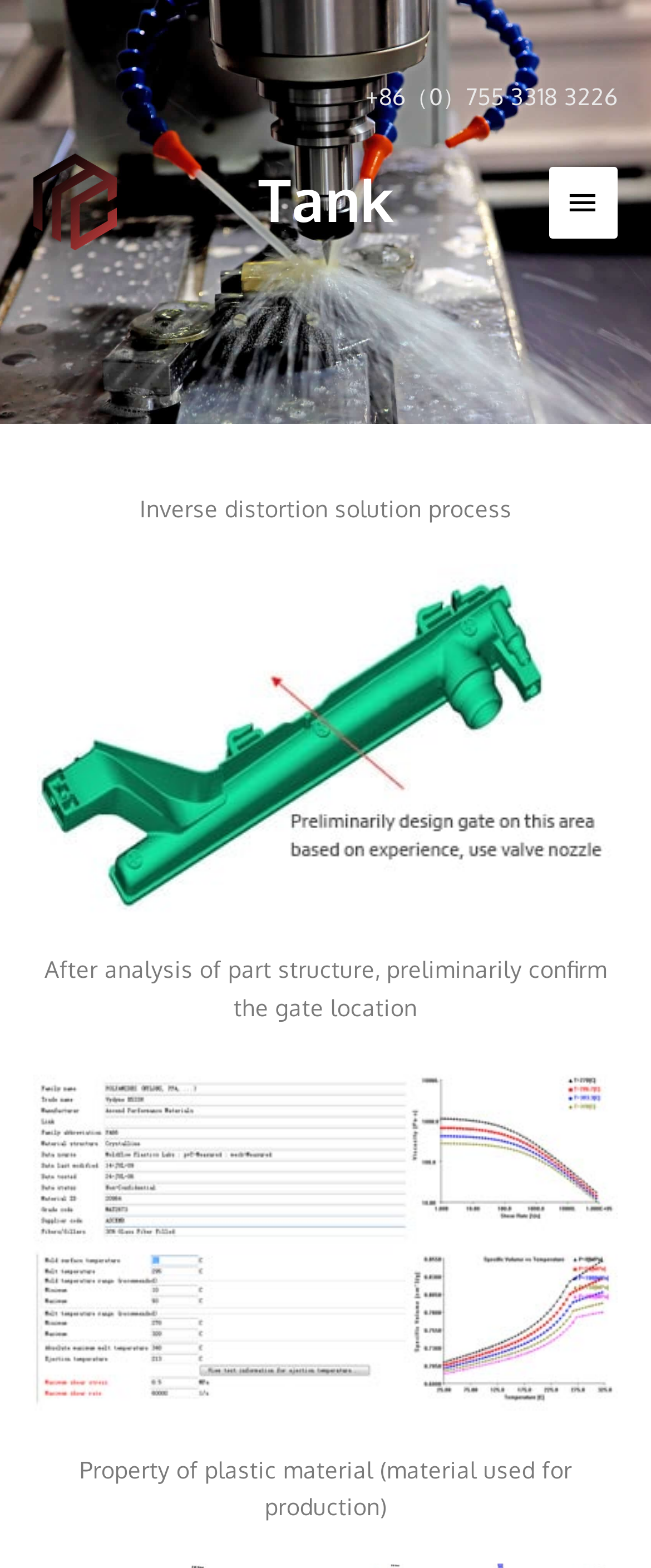Is the main menu expanded?
Carefully analyze the image and provide a detailed answer to the question.

I checked the main menu button and found that it is not expanded, as indicated by the 'expanded: False' property.